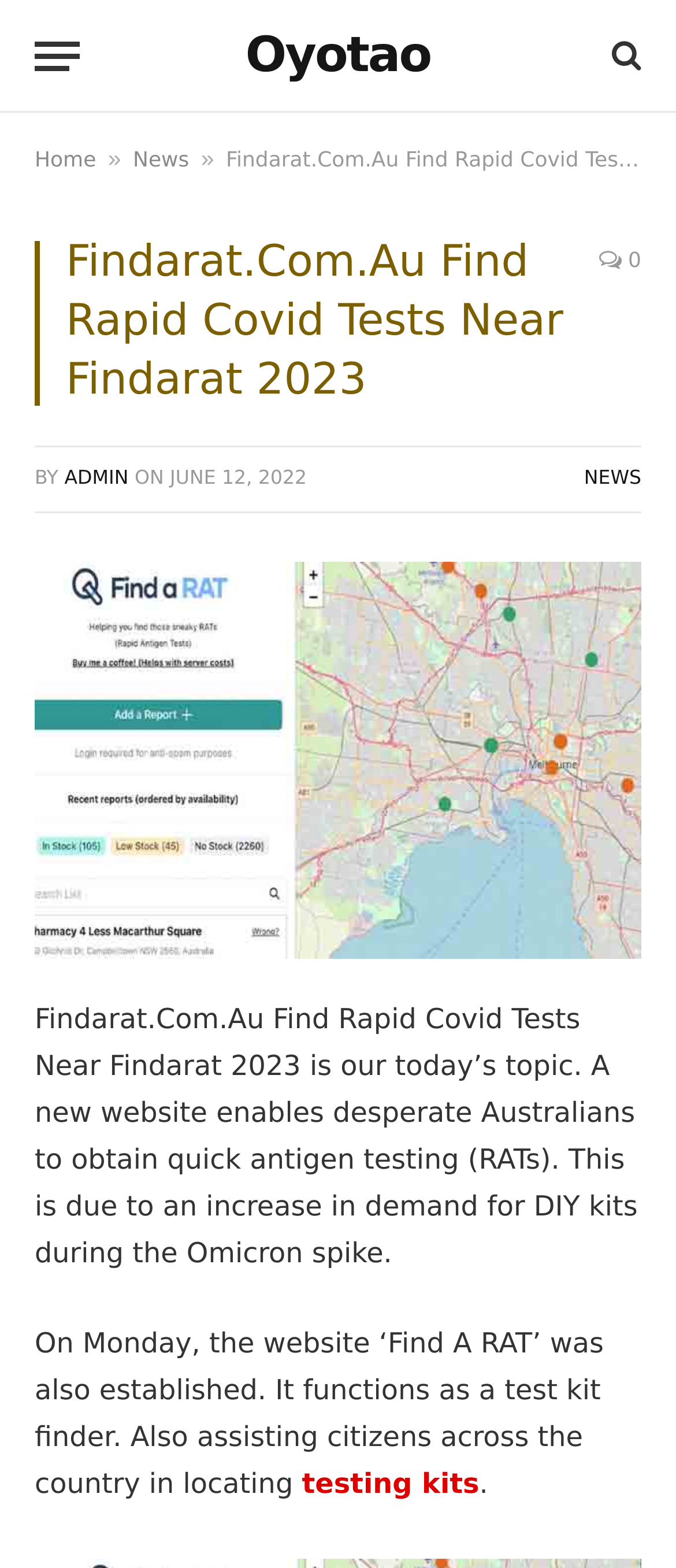Determine the bounding box coordinates for the area that needs to be clicked to fulfill this task: "click on Recent Posts". The coordinates must be given as four float numbers between 0 and 1, i.e., [left, top, right, bottom].

None